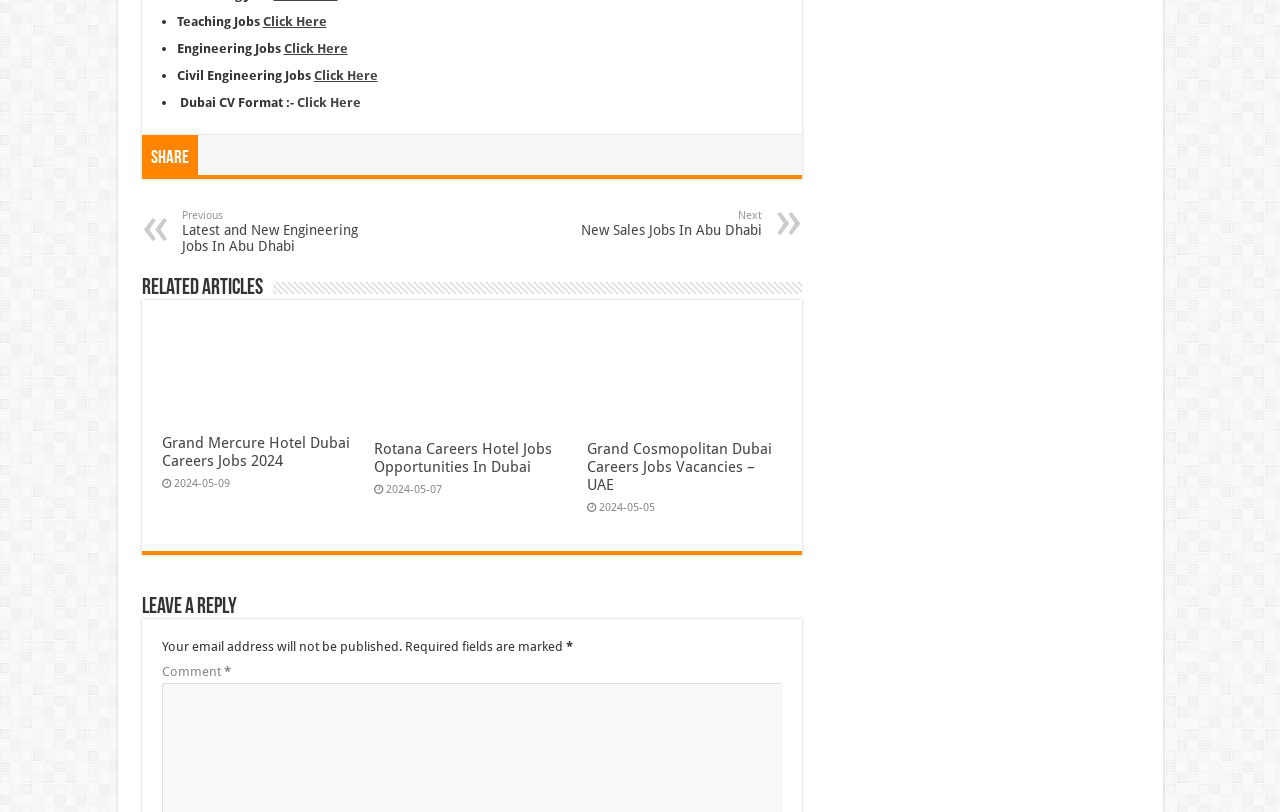Find the bounding box coordinates of the UI element according to this description: "Click Here".

[0.205, 0.024, 0.255, 0.042]